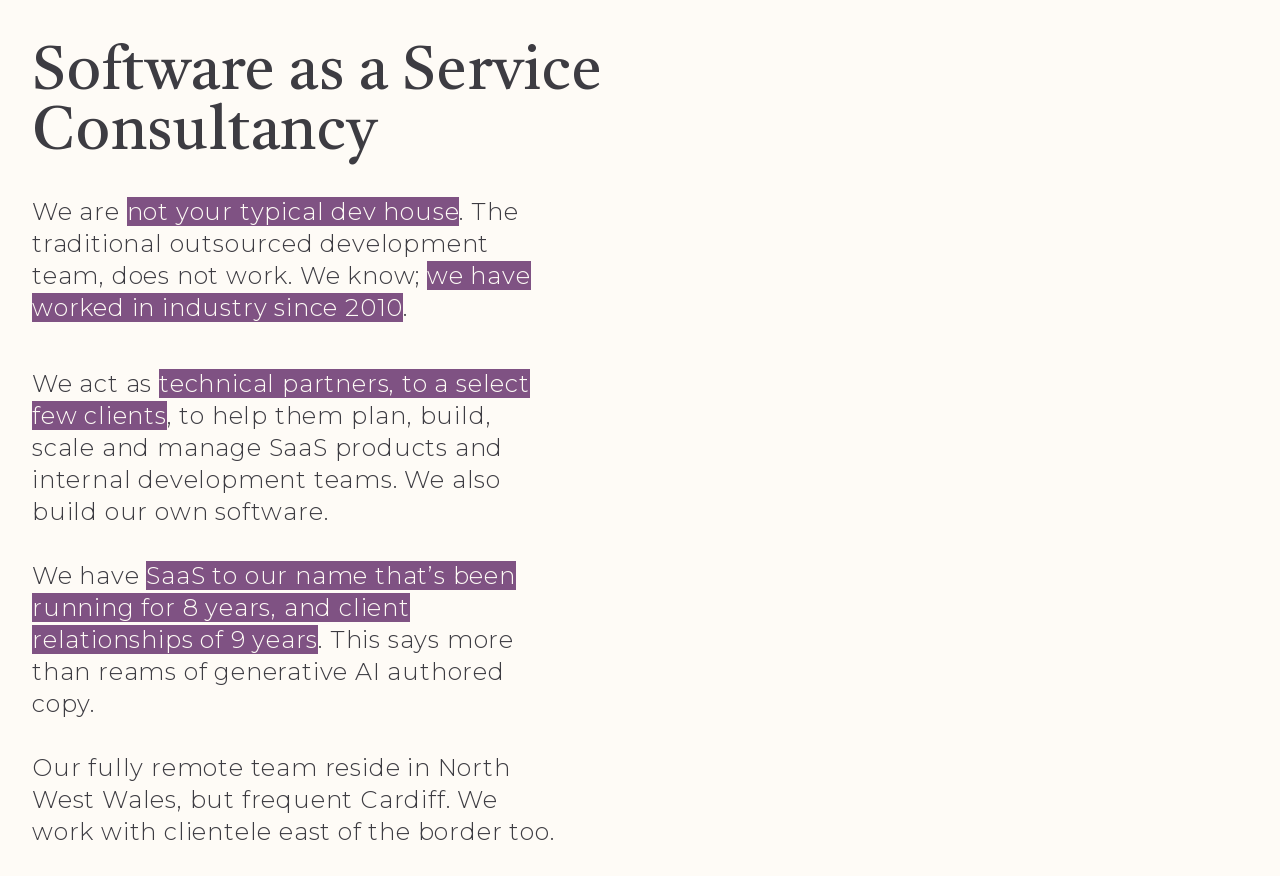Present a detailed account of what is displayed on the webpage.

The webpage is about Carnedd.io, a software as a service consultancy. At the top, there is a heading that reads "Software as a Service Consultancy". Below the heading, there is a paragraph of text that starts with "We are not your typical dev house" and continues to explain how they differ from traditional outsourced development teams. This paragraph is divided into several sections, with some text marked for emphasis.

Following this paragraph, there is another section of text that explains how they act as technical partners to a select few clients, helping them plan, build, scale, and manage SaaS products and internal development teams. They also mention that they build their own software.

Below this section, there is a statement that mentions they have a SaaS product that has been running for 8 years, and they have long-standing client relationships. This is followed by a sentence that highlights the importance of their experience over generic marketing copy.

At the bottom of the page, there is a section of text that describes their team, which is fully remote and based in North West Wales, but also frequents Cardiff. They also mention that they work with clients from across the border.